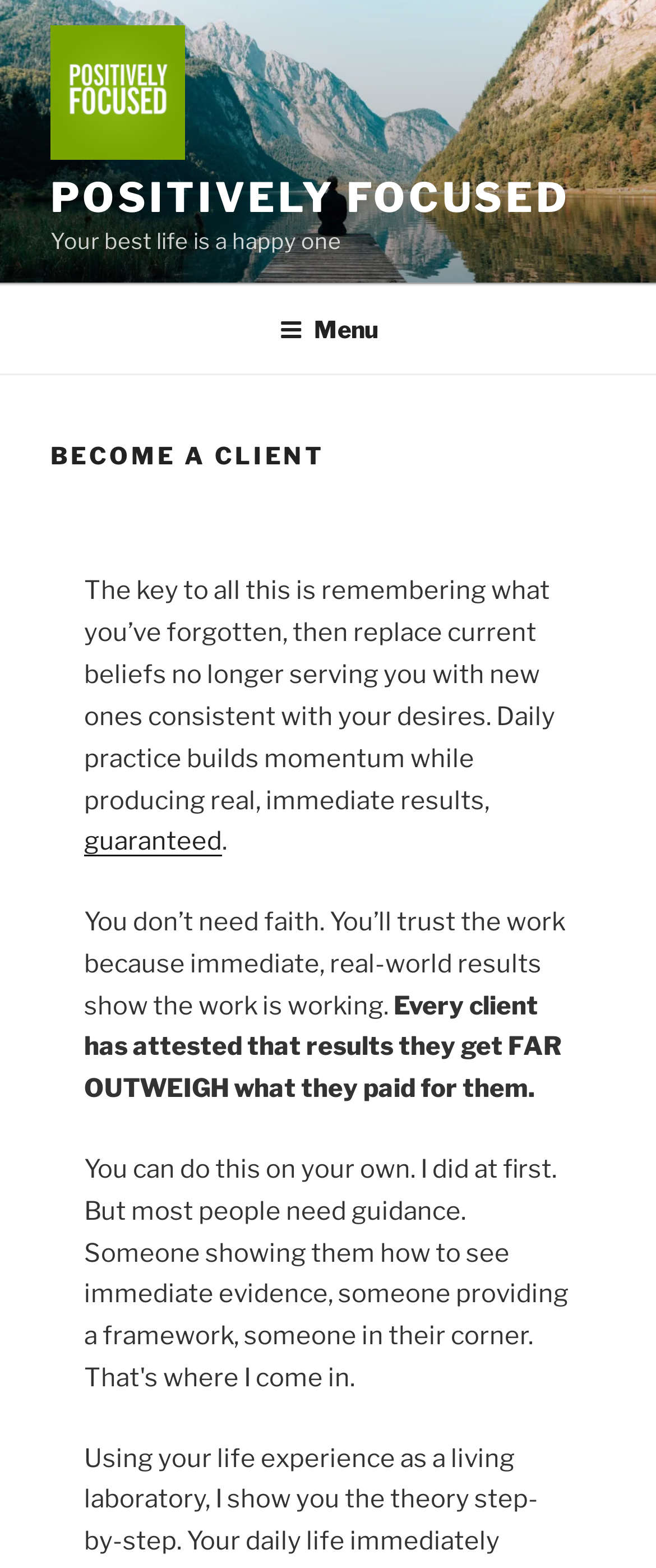Provide a short answer using a single word or phrase for the following question: 
What is guaranteed according to the webpage?

Results